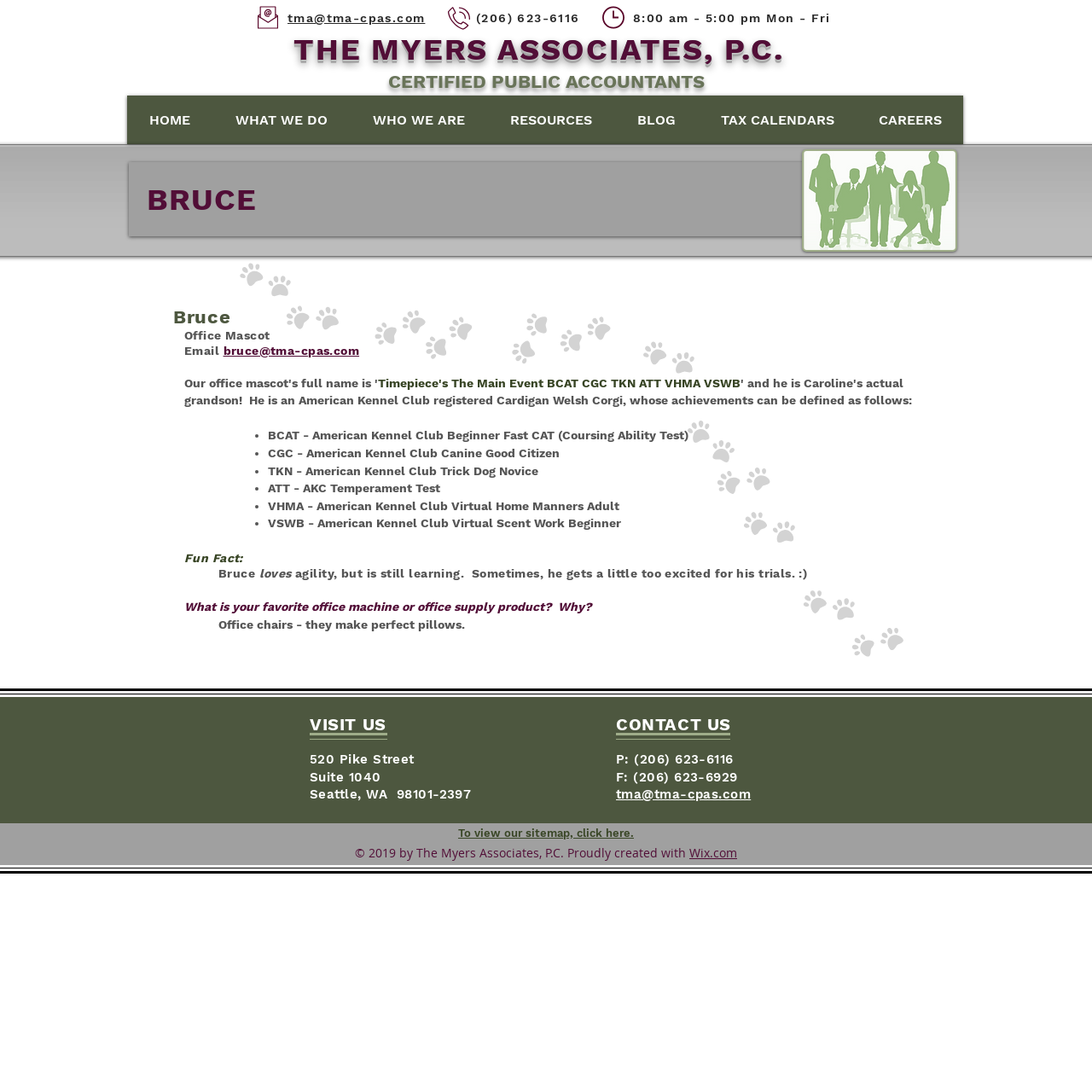Review the image closely and give a comprehensive answer to the question: What is the name of the office mascot?

I found the name of the office mascot by looking at the section that describes Bruce, which includes a picture of him. The heading above the picture says 'BRUCE', and the text below it says 'Office Mascot'.